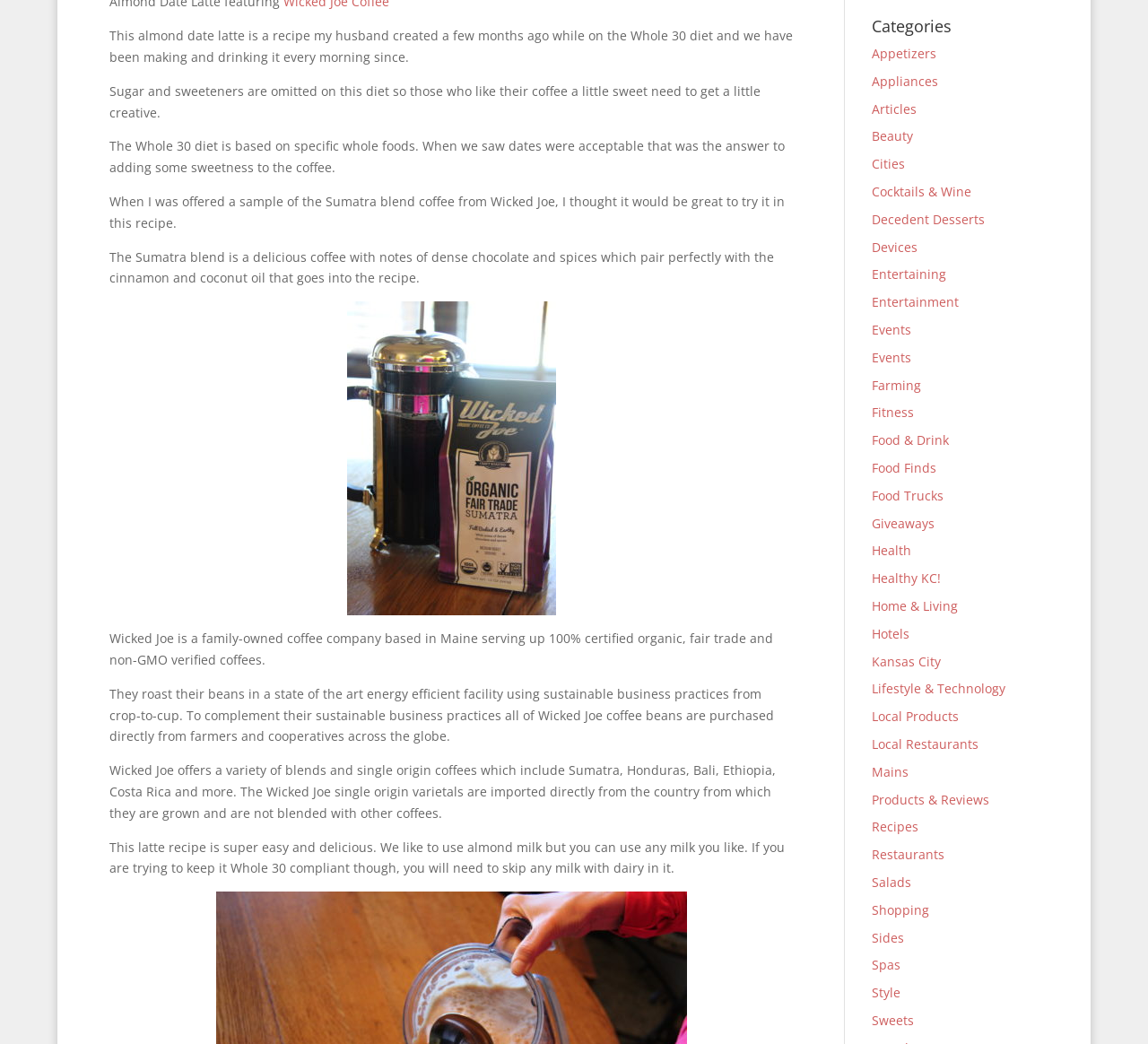Give a one-word or short-phrase answer to the following question: 
What is the diet that the almond date latte recipe is based on?

Whole 30